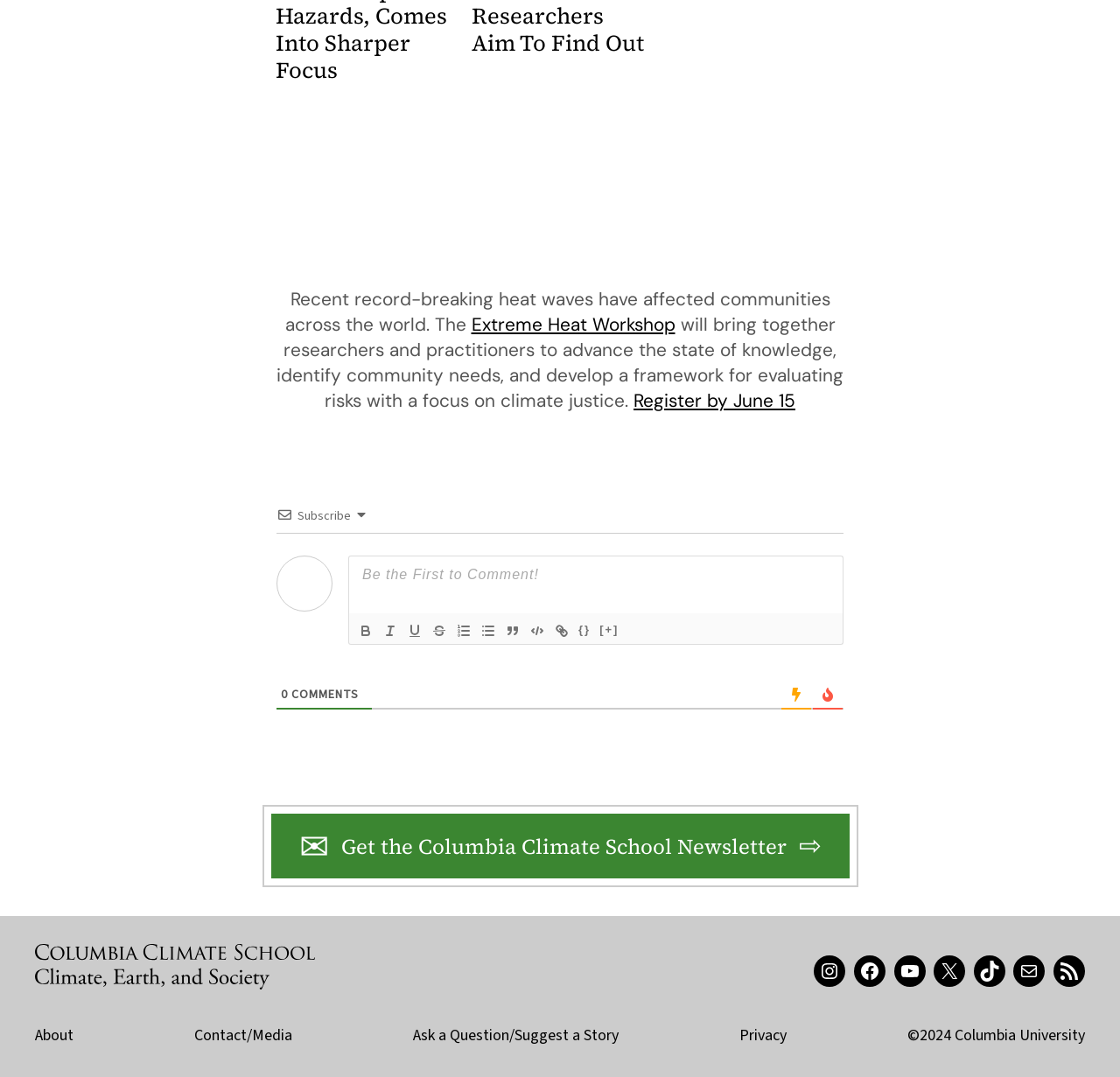Please find and report the bounding box coordinates of the element to click in order to perform the following action: "Click on the Bold button". The coordinates should be expressed as four float numbers between 0 and 1, in the format [left, top, right, bottom].

[0.316, 0.576, 0.338, 0.596]